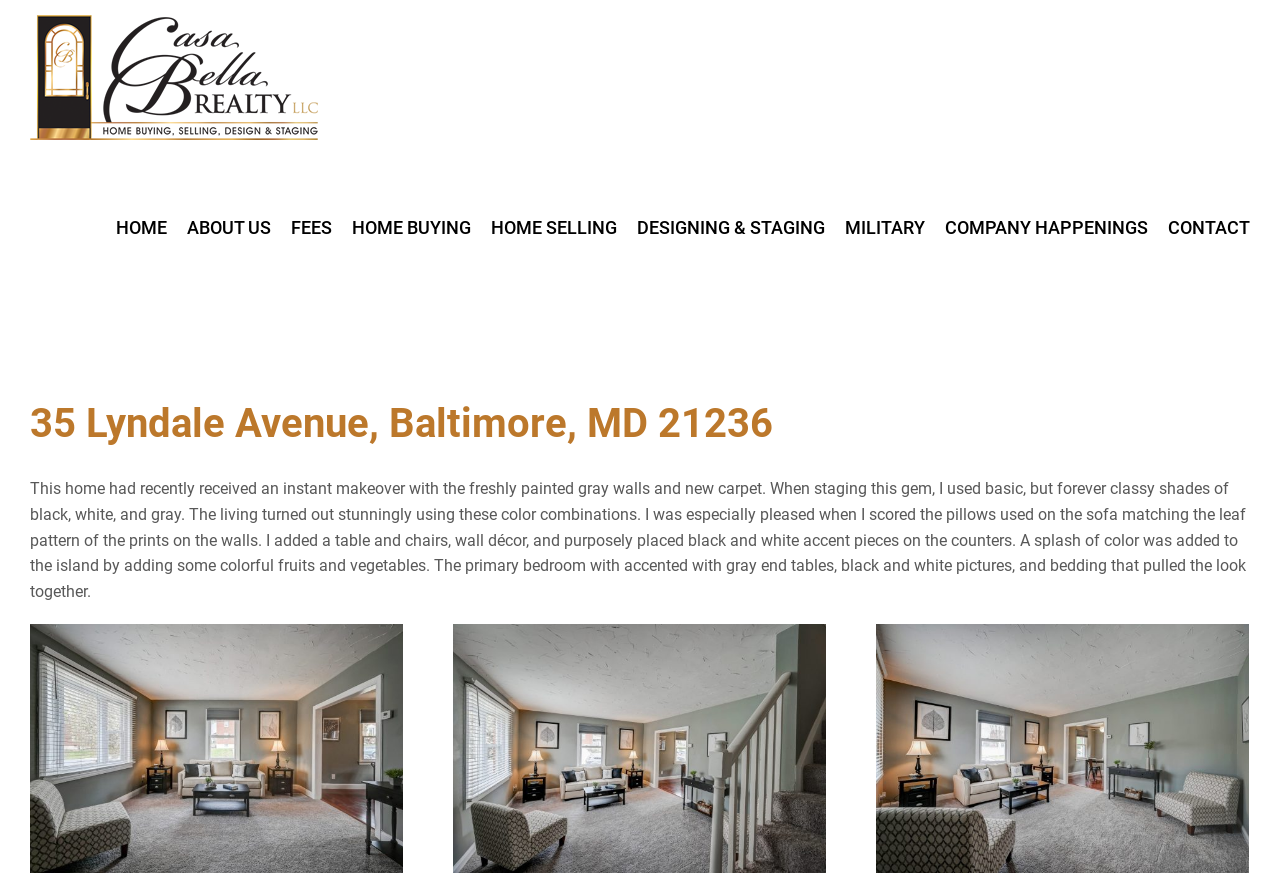Please determine the bounding box coordinates of the element to click in order to execute the following instruction: "View 35 Lyndale Avenue, Baltimore, MD 21236 property details". The coordinates should be four float numbers between 0 and 1, specified as [left, top, right, bottom].

[0.023, 0.456, 0.977, 0.511]